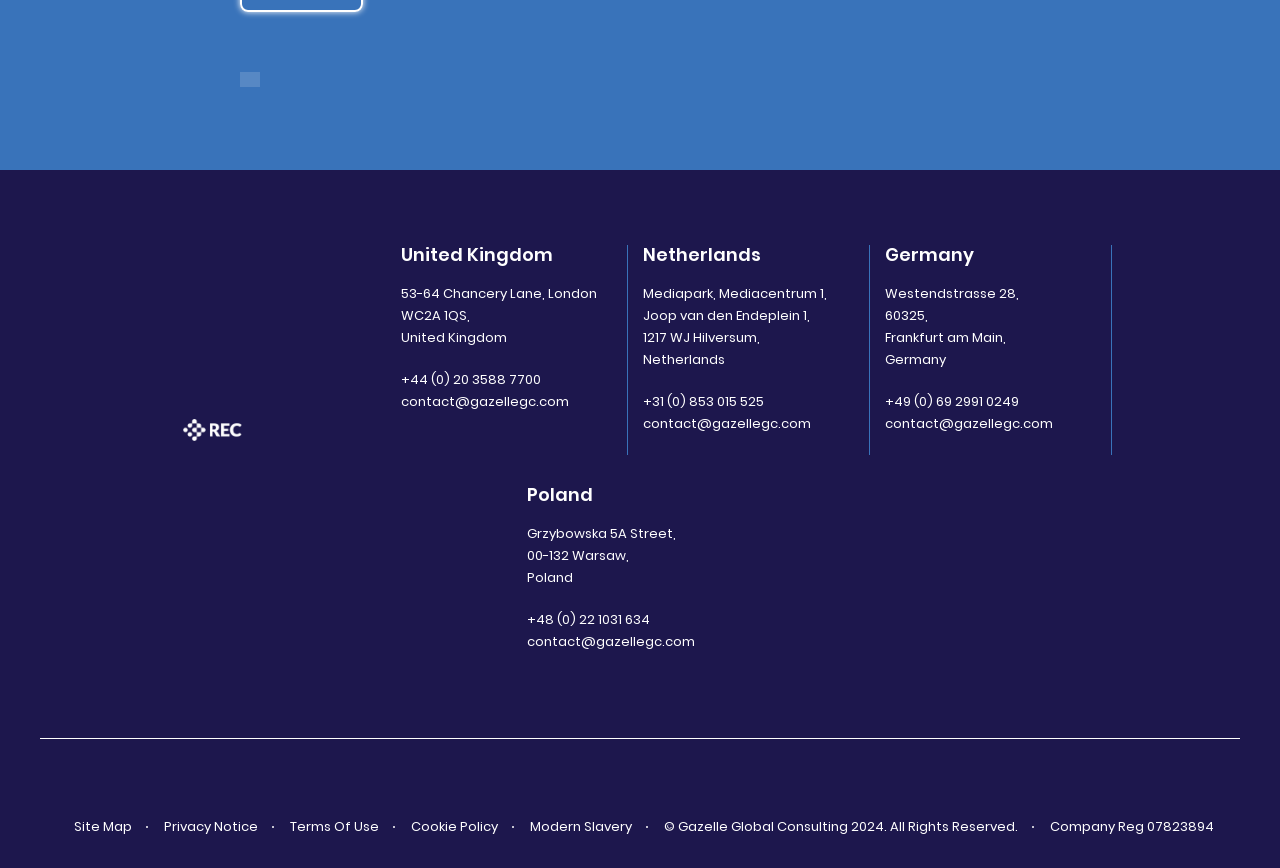Locate the bounding box coordinates of the UI element described by: "contact@gazellegc.com". The bounding box coordinates should consist of four float numbers between 0 and 1, i.e., [left, top, right, bottom].

[0.411, 0.728, 0.543, 0.75]